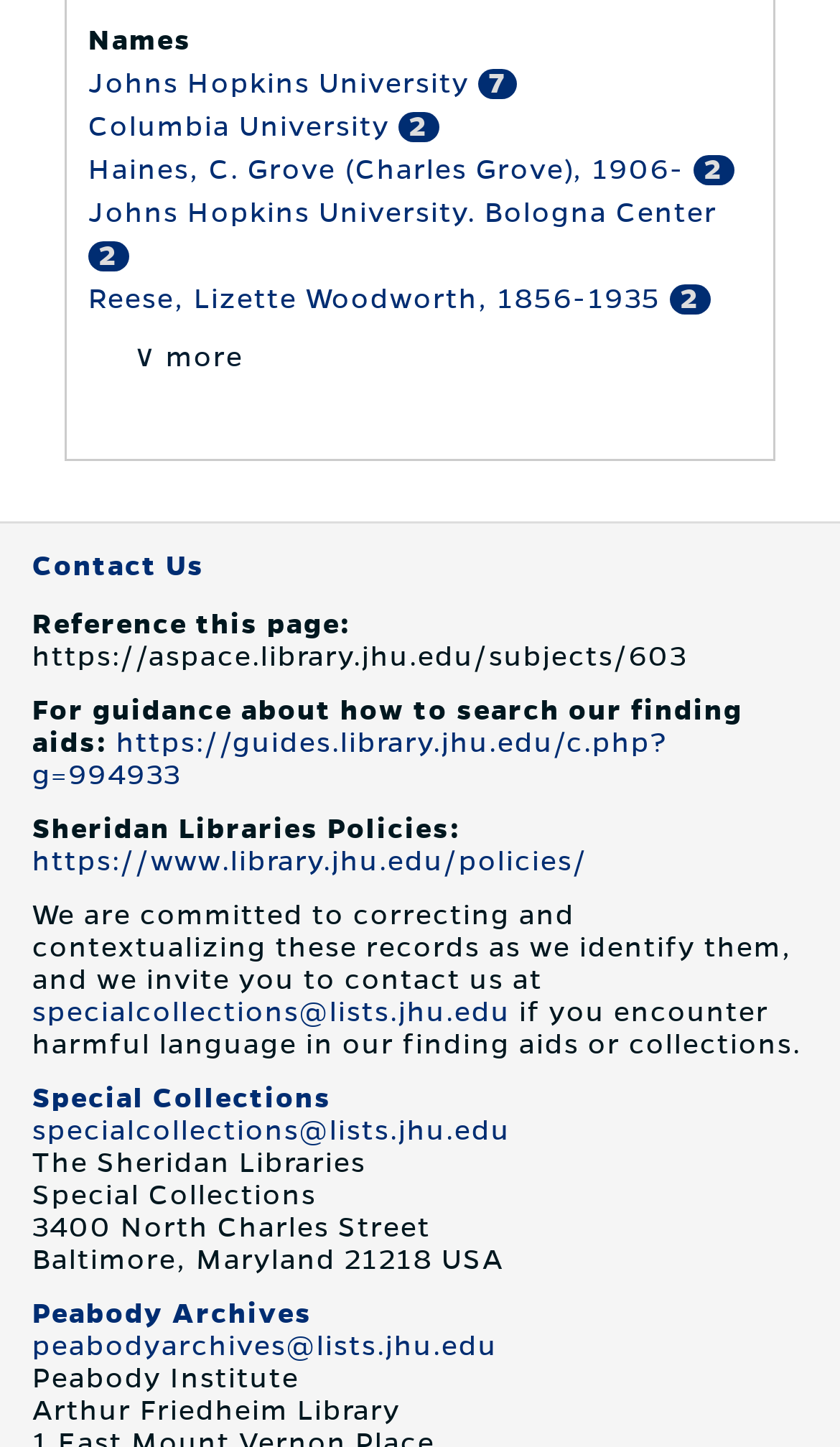Determine the bounding box coordinates for the UI element matching this description: "https://guides.library.jhu.edu/c.php?g=994933".

[0.038, 0.503, 0.795, 0.546]